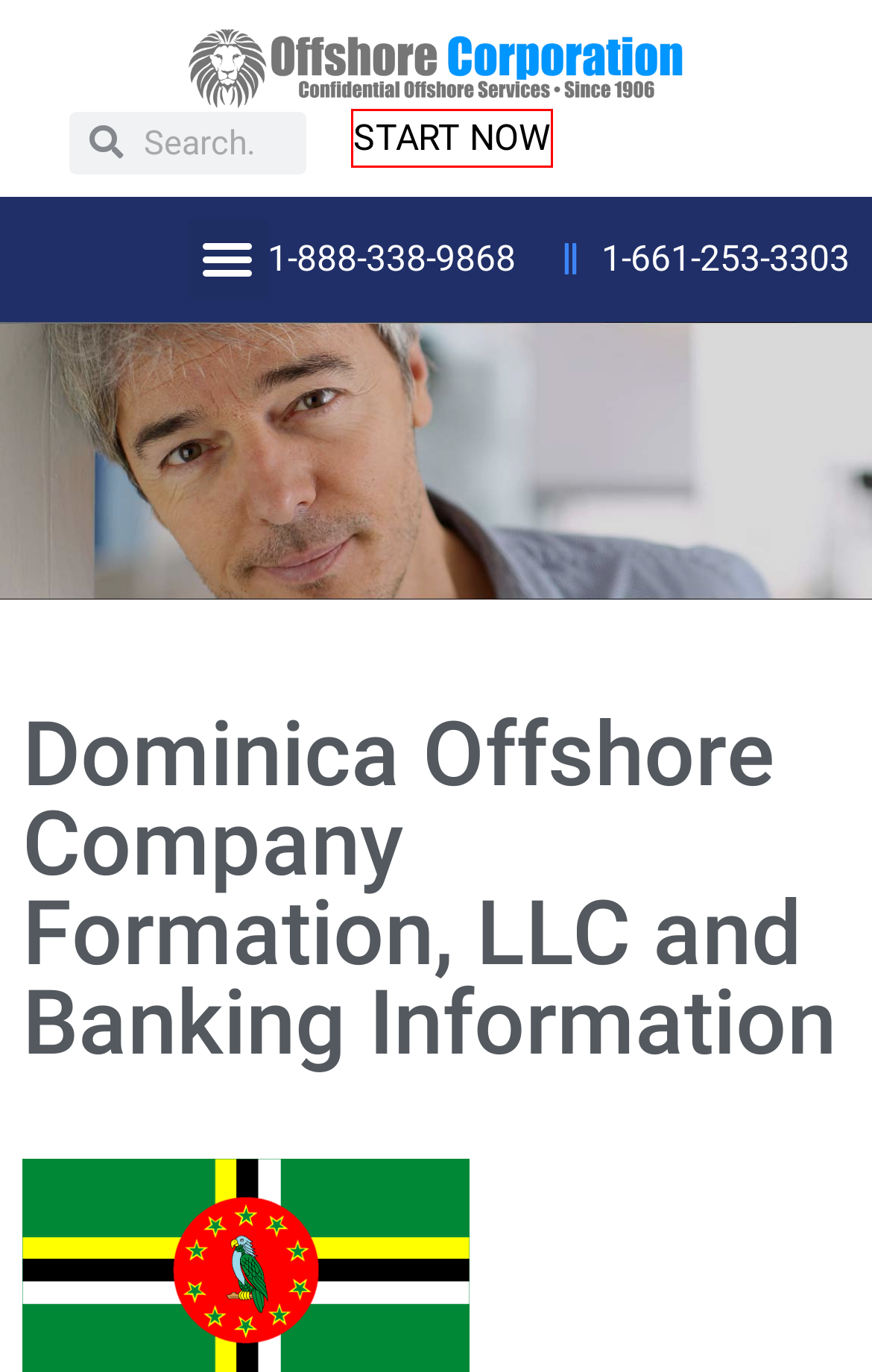You have a screenshot of a webpage with a red bounding box around an element. Select the webpage description that best matches the new webpage after clicking the element within the red bounding box. Here are the descriptions:
A. Our Story - About Offshore Corporation Why We Do What We Do
B. LLCs, Trusts, Banking - Offshorecorporation
C. Request free info - Offshorecorporation
D. Best Offshore Trust Jurisdiction Comparison for Asset Protection
E. Contact OffshoreCorporation.com - Accounts, Companies & Trusts
F. Packages - Offshorecorporation
G. Offshore Tax Havens Are Safe Havens for Your Assets and Your Privacy
H. Privacy Policy and Terms of Use

F